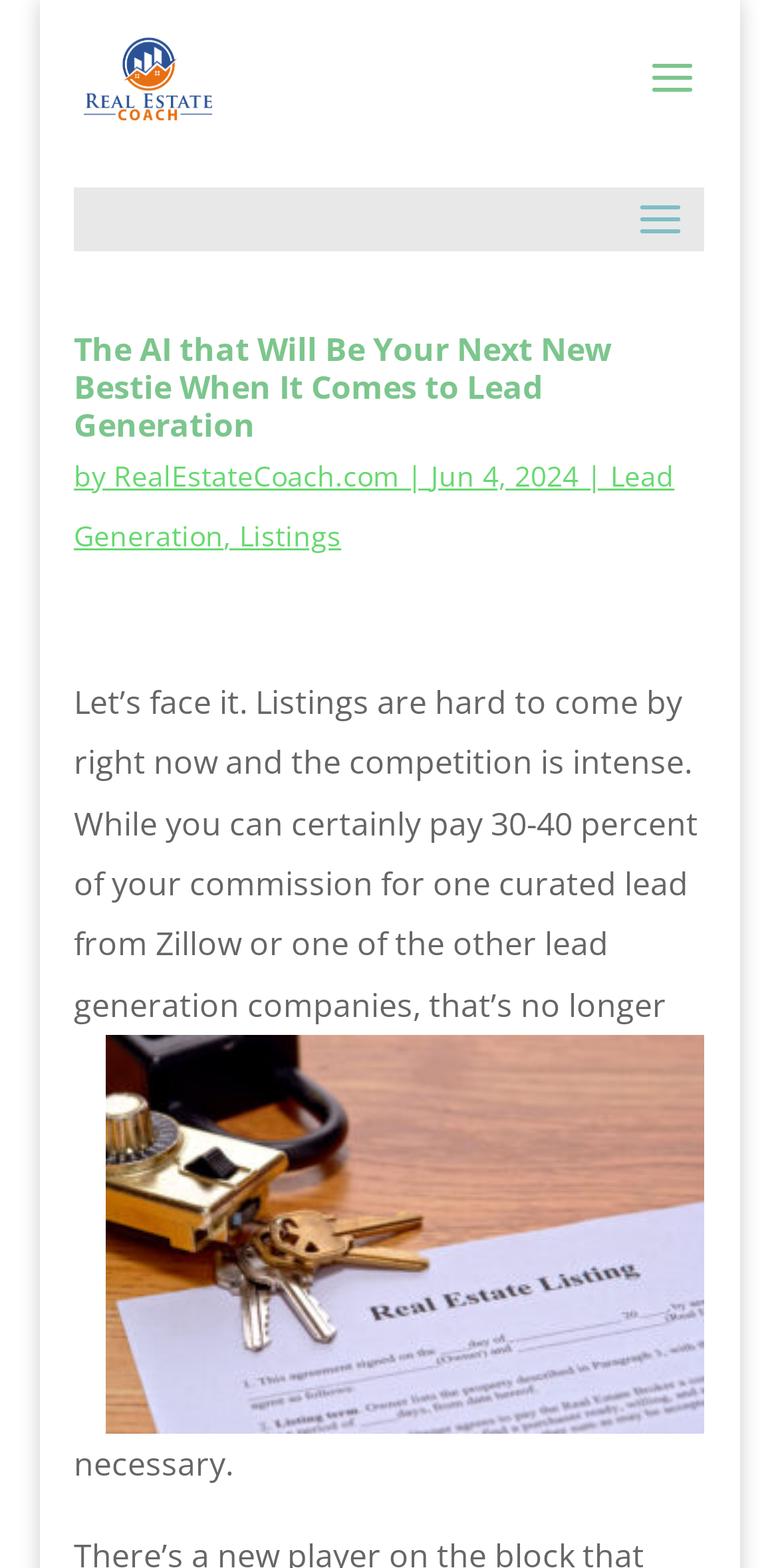What is the main challenge in real estate mentioned in the blog post?
Give a detailed explanation using the information visible in the image.

The main challenge in real estate mentioned in the blog post can be determined by reading the text 'Let’s face it. Listings are hard to come by right now and the competition is intense.' which suggests that the competition for listings is a major challenge in real estate.